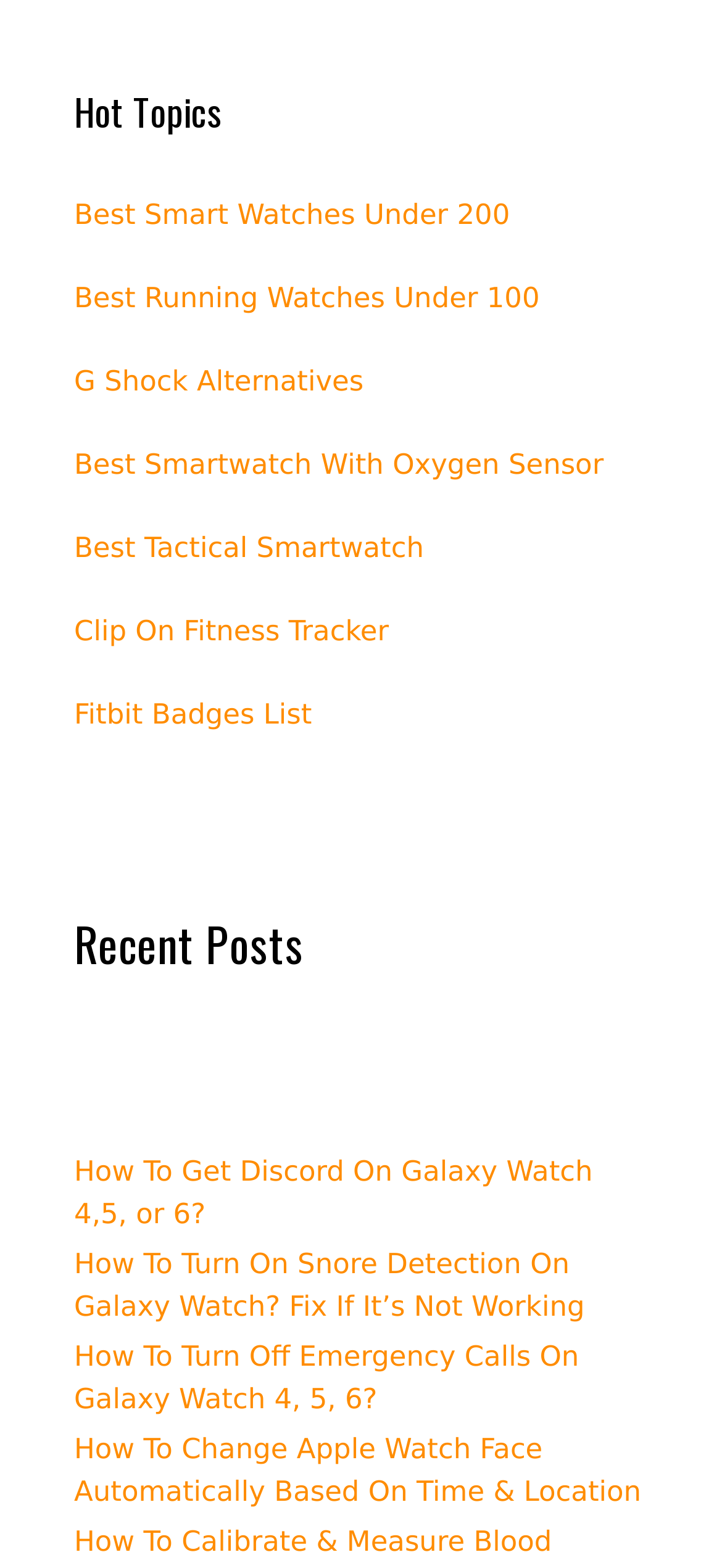Using the description "Best Tactical Smartwatch", predict the bounding box of the relevant HTML element.

[0.103, 0.339, 0.587, 0.36]